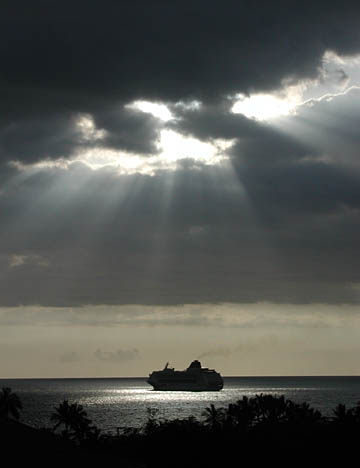Generate an in-depth description of the image.

The image captures a serene maritime scene, where a large ship is silhouetted against a dramatic sky filled with dark clouds. Rays of sunlight break through the thick cloud cover, casting ethereal beams of light that shimmer on the surface of the dark ocean water. The horizon is dimly illuminated, creating a stark contrast with the ominous clouds overhead. In the foreground, hints of lush tropical foliage frame the bottom of the image, further enhancing the scenic beauty. This captivating moment evokes a sense of tranquility and the majesty of nature’s contrasts.